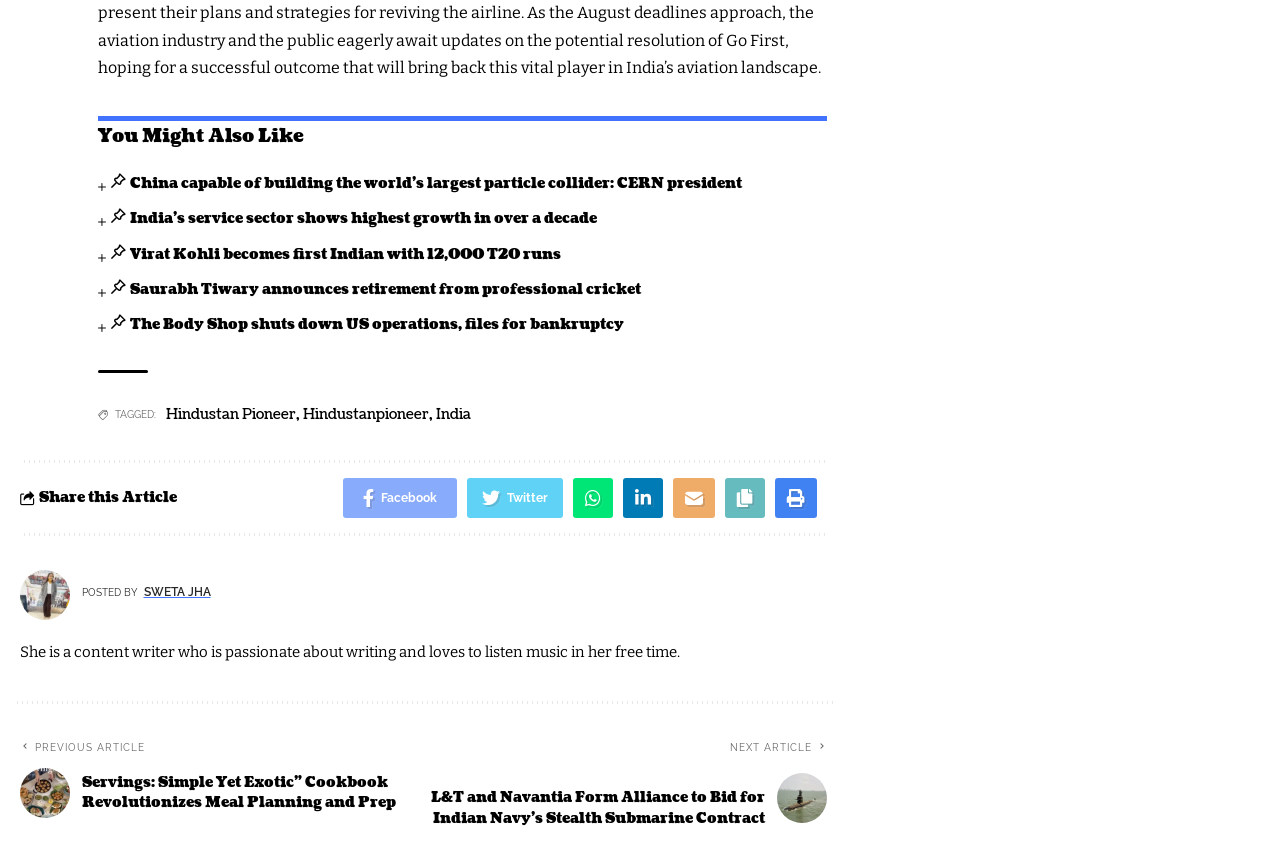Identify the bounding box coordinates necessary to click and complete the given instruction: "Click on the link to read about Virat Kohli becoming the first Indian with 12,000 T20 runs".

[0.087, 0.291, 0.438, 0.313]